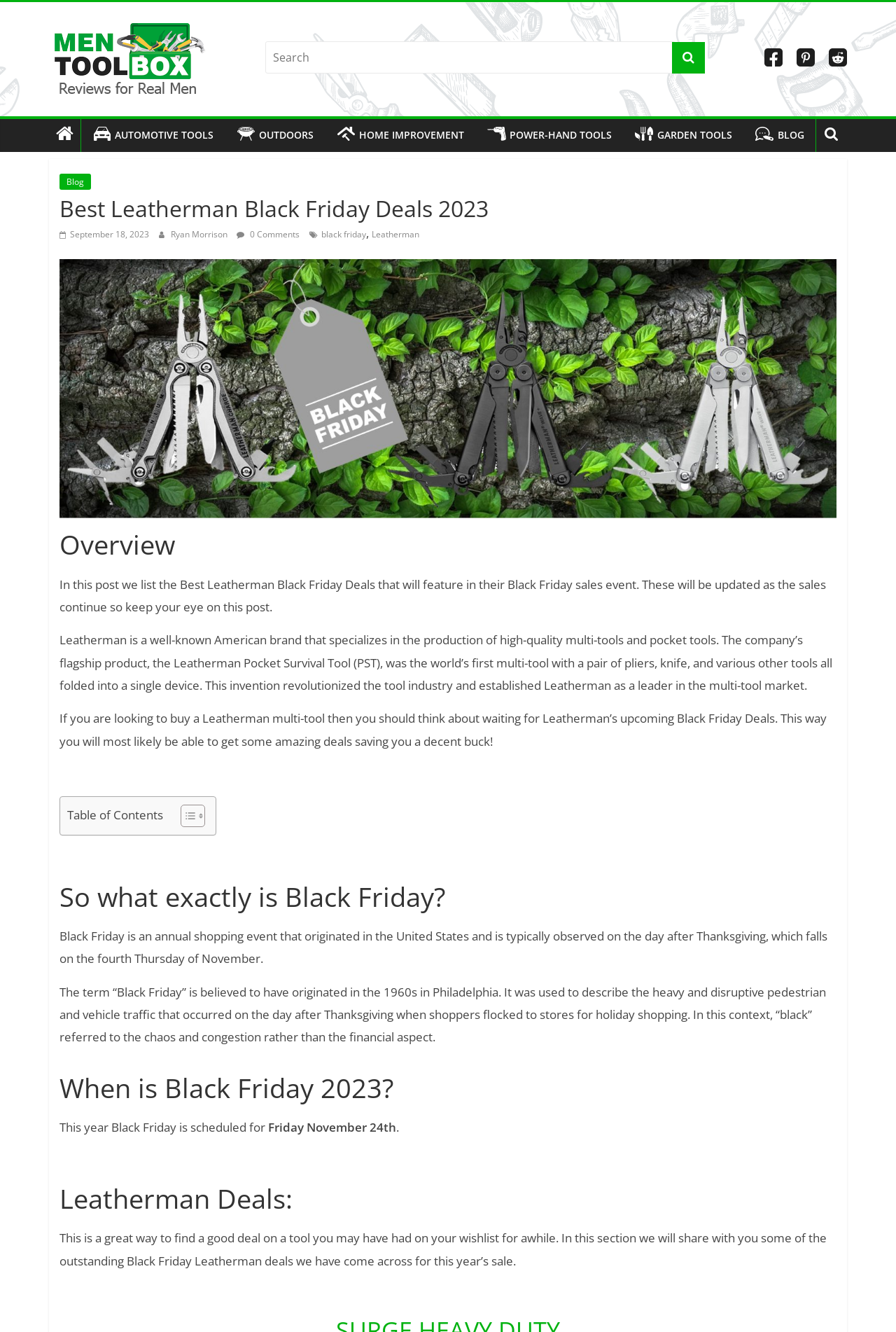Analyze the image and give a detailed response to the question:
What is the main topic of this webpage?

Based on the webpage content, I can see that the main topic is about Leatherman Black Friday Deals, which is evident from the heading 'Best Leatherman Black Friday Deals 2023' and the subsequent content discussing Leatherman products and Black Friday sales.